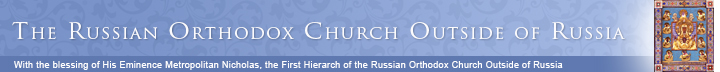Analyze the image and provide a detailed caption.

The image displays the header of the official website for the Russian Orthodox Church Outside of Russia. Prominently featured is the title, "The Russian Orthodox Church Outside of Russia," rendered in a distinct, elegant font against a soft blue background. Below the title, an explanatory subtitle reads, "With the blessing of His Eminence Metropolitan Nicholas, the First Hierarch of the Russian Orthodox Church Outside of Russia," indicating the leadership and authority behind the website. To the right of the text, there's a decorative panel showcasing traditional Orthodox iconography, enhancing the visual aesthetics and reflecting the cultural heritage of the church.